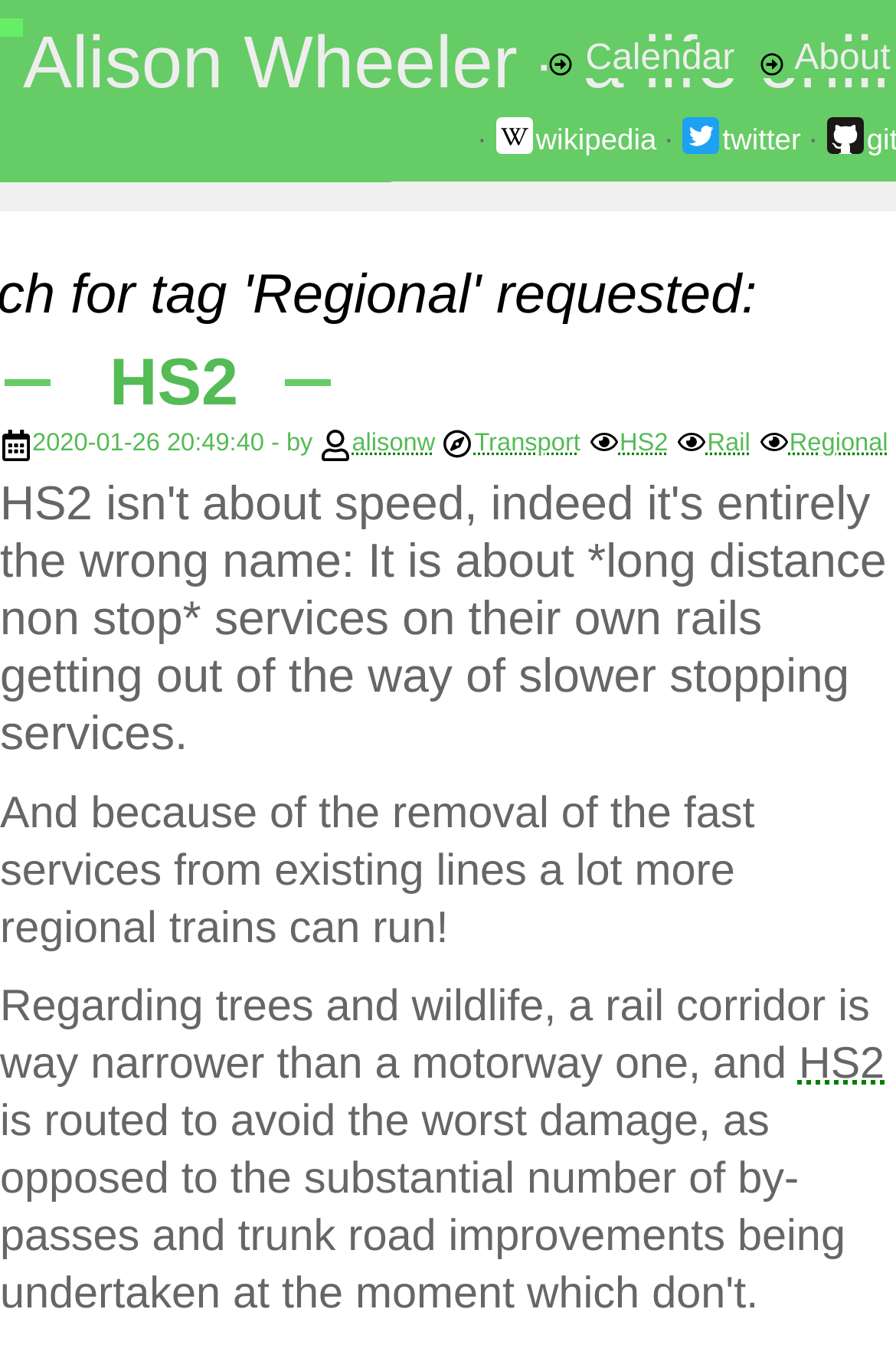Please provide a one-word or short phrase answer to the question:
What is the link to the calendar?

Link to Calendar